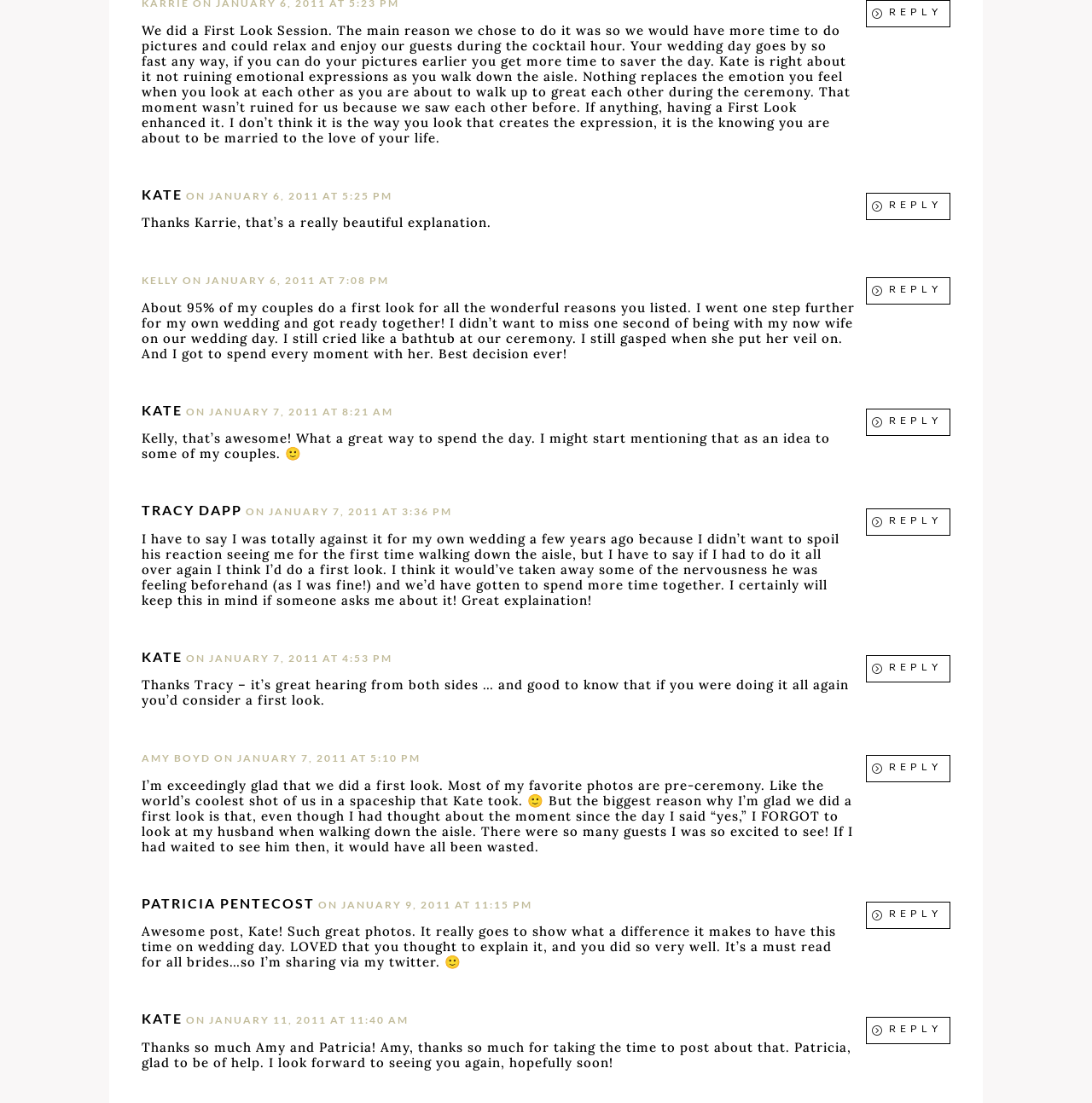Who is the author of the first comment?
Use the screenshot to answer the question with a single word or phrase.

Karrie